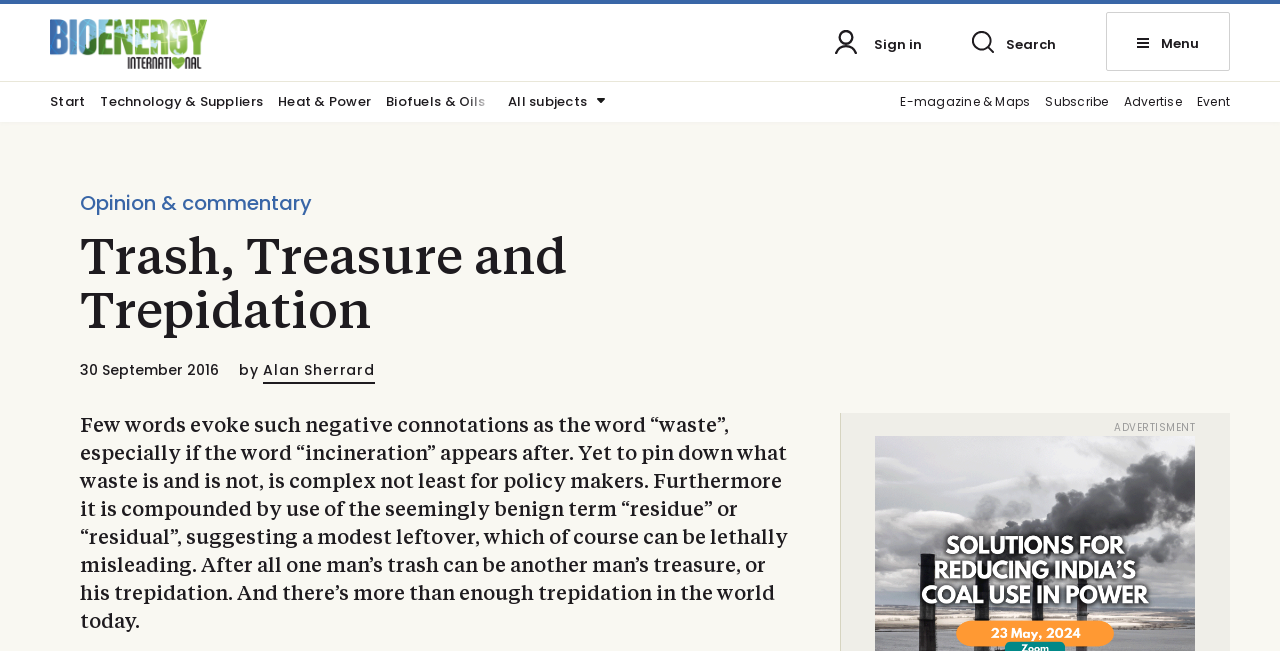What is the theme of the article?
Give a single word or phrase as your answer by examining the image.

Waste and incineration